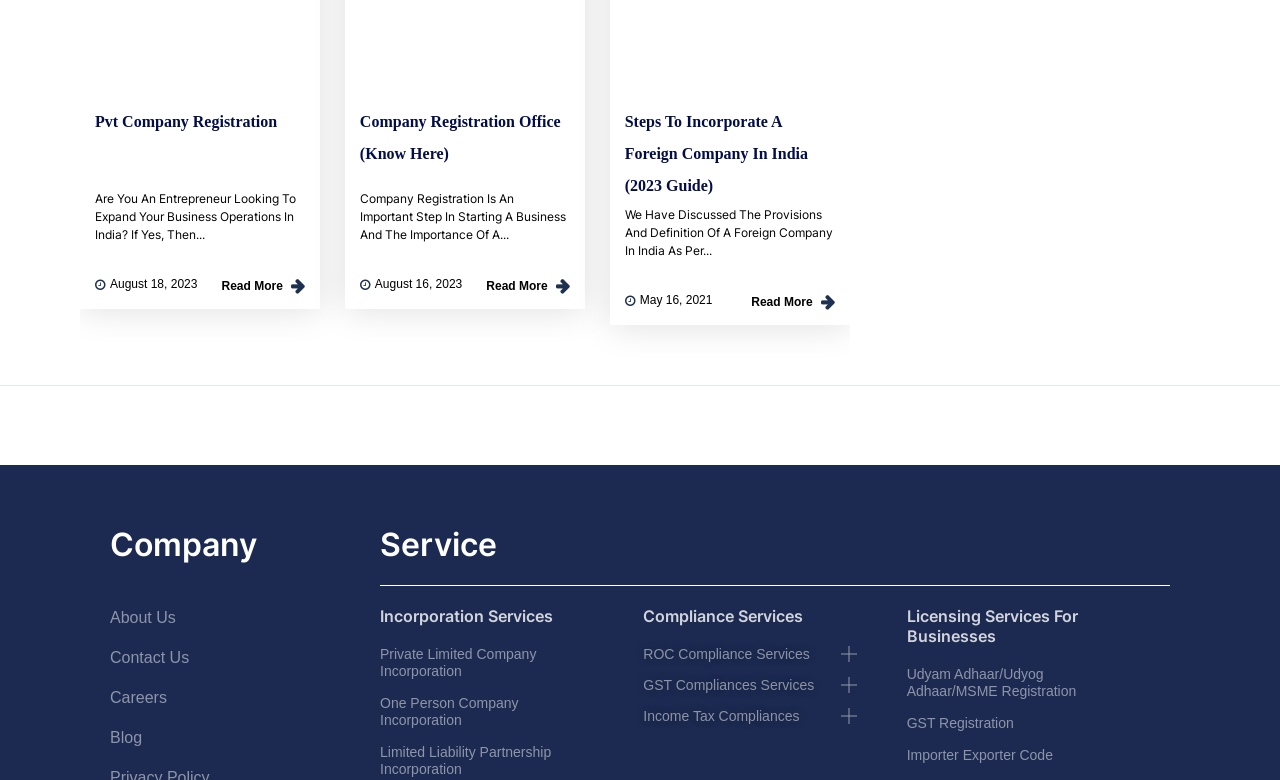Please determine the bounding box coordinates for the element that should be clicked to follow these instructions: "Read more about Company Registration Office".

[0.281, 0.145, 0.438, 0.208]